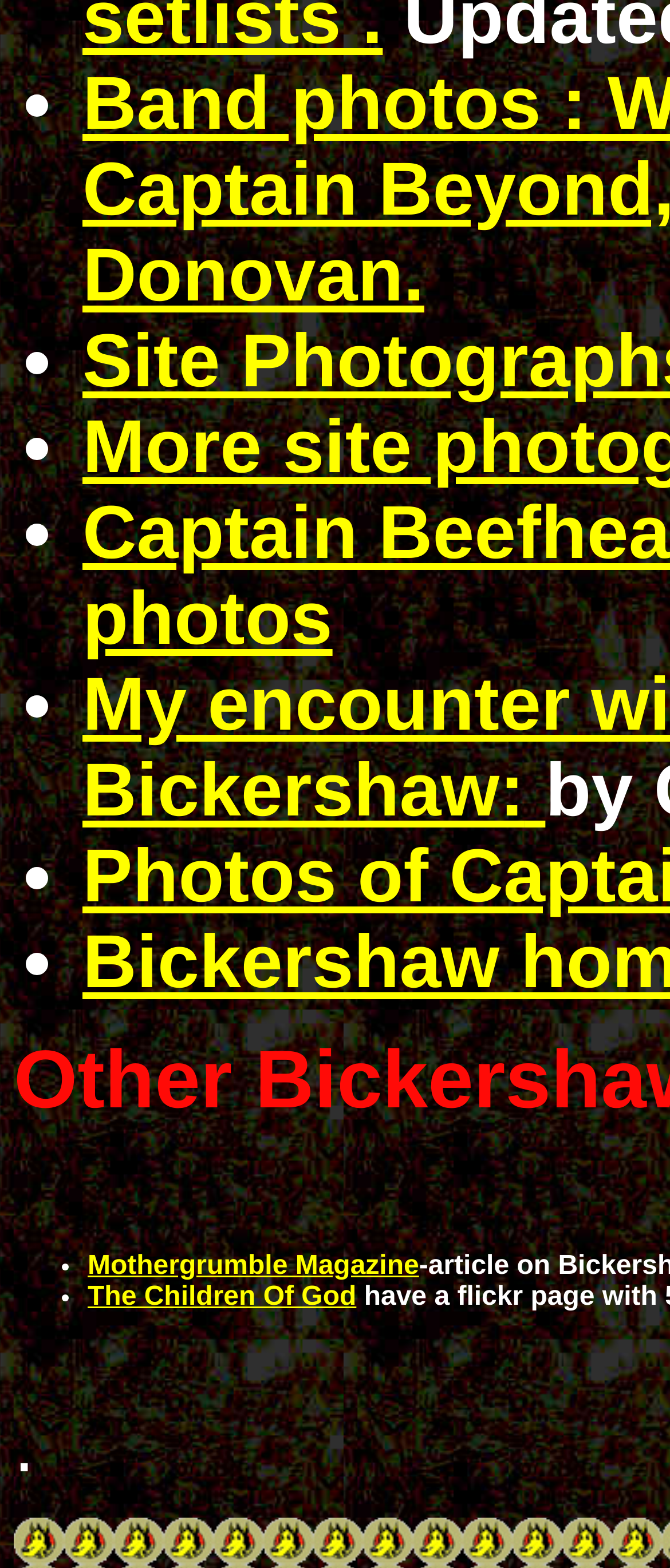Refer to the screenshot and give an in-depth answer to this question: What is the last character at the bottom of the page?

The last character at the bottom of the page is a period '.', which is a StaticText element with bounding box coordinates [0.021, 0.896, 0.052, 0.949].